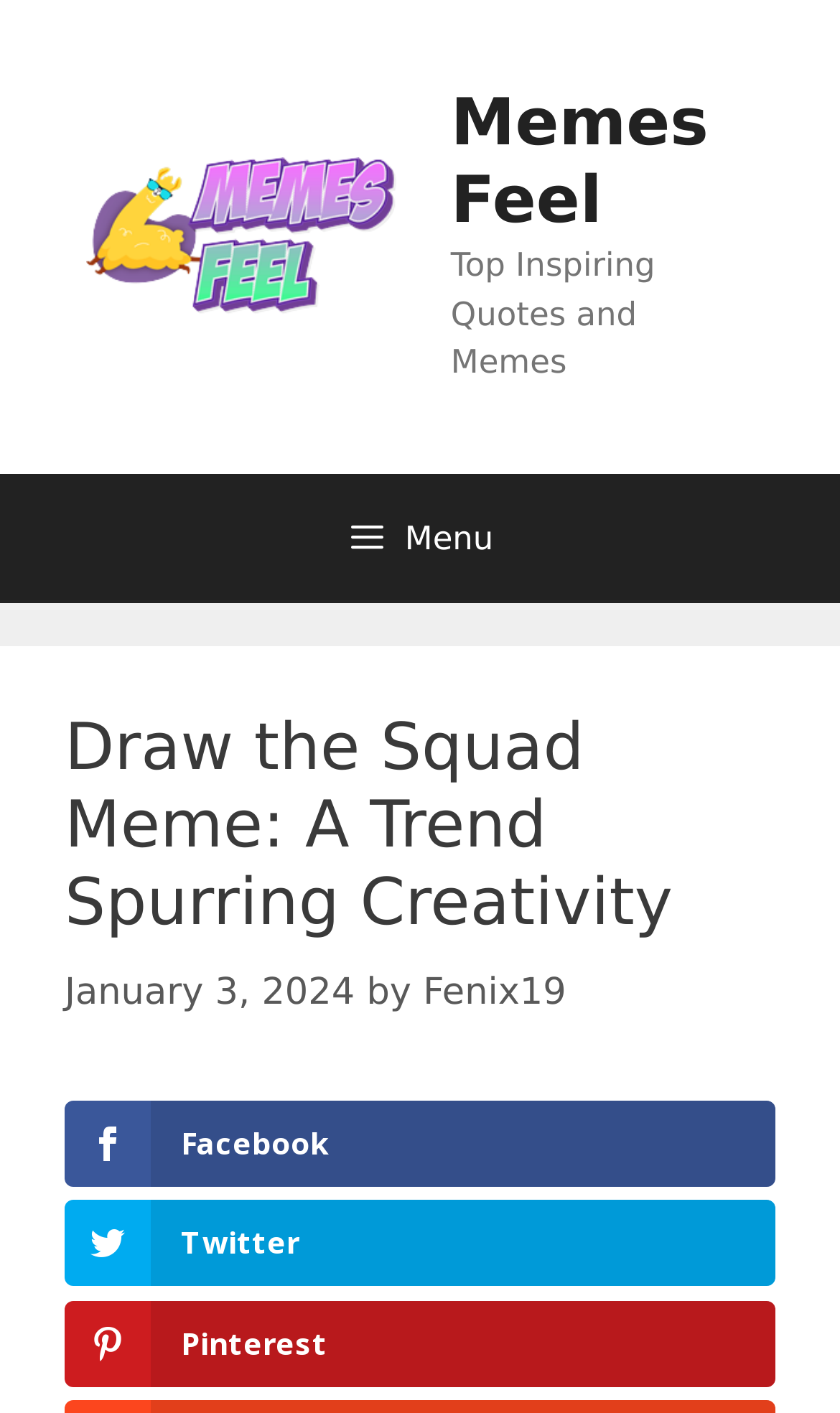Describe all the key features and sections of the webpage thoroughly.

The webpage is about the "Draw the Squad" meme phenomenon, exploring its creative drive, community building, nostalgia, and artistic growth on social media. 

At the top of the page, there is a banner with the site's name, "Memes Feel", accompanied by an image of the same name. Below the banner, there is a navigation menu labeled "Primary" with a menu button on the left side. 

The main content area is divided into two sections. On the left side, there is a header section with a heading that reads "Draw the Squad Meme: A Trend Spurring Creativity". Below the heading, there is a time stamp indicating the publication date, "January 3, 2024", followed by the author's name, "Fenix19". 

On the right side of the main content area, there are three social media links, one each for Facebook, Twitter, and Pinterest, represented by their respective icons. 

Additionally, there is a static text "Top Inspiring Quotes and Memes" located at the top right corner of the page, which might be a category or section title.